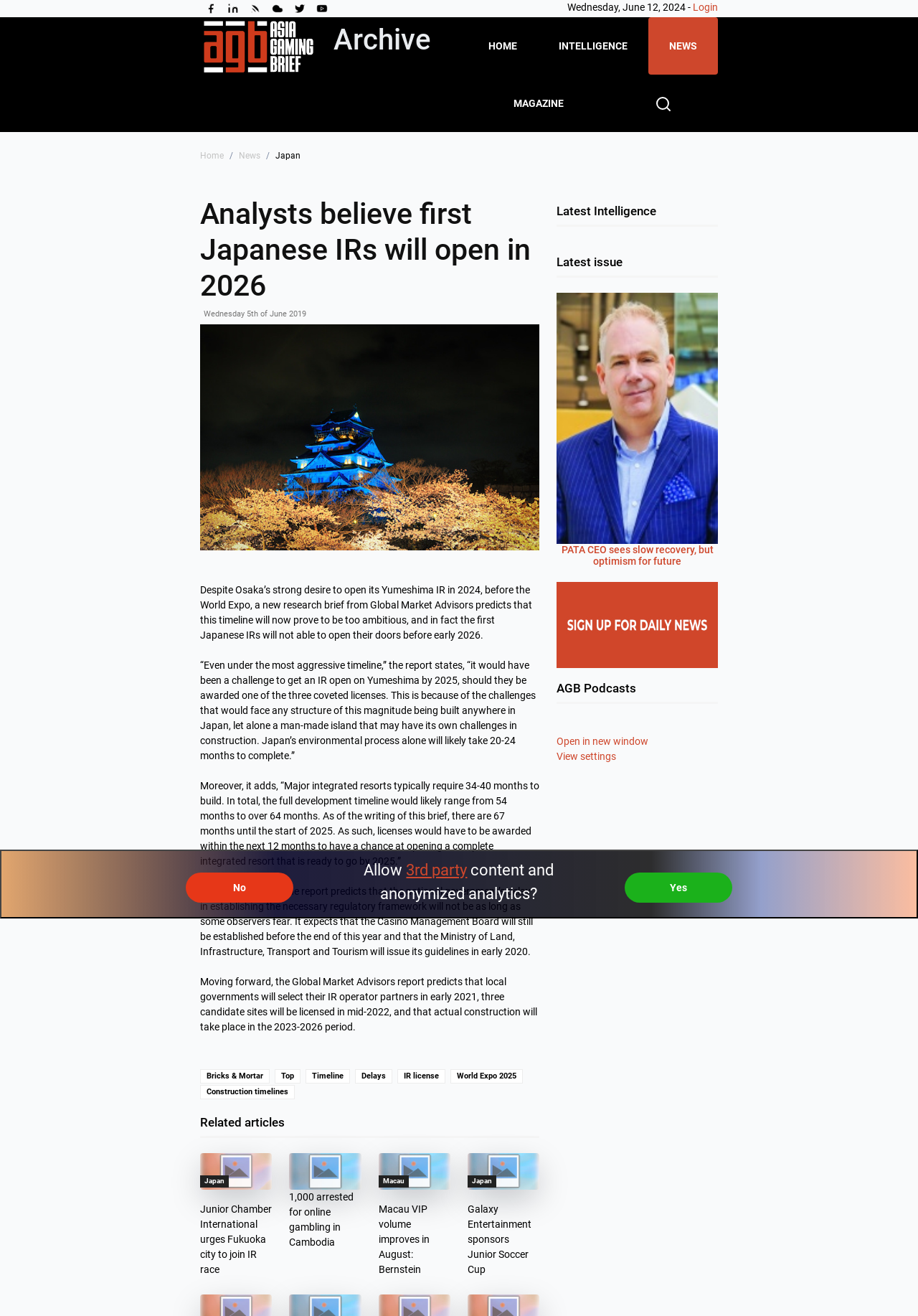Please give the bounding box coordinates of the area that should be clicked to fulfill the following instruction: "Signup for newsletter". The coordinates should be in the format of four float numbers from 0 to 1, i.e., [left, top, right, bottom].

[0.607, 0.47, 0.782, 0.479]